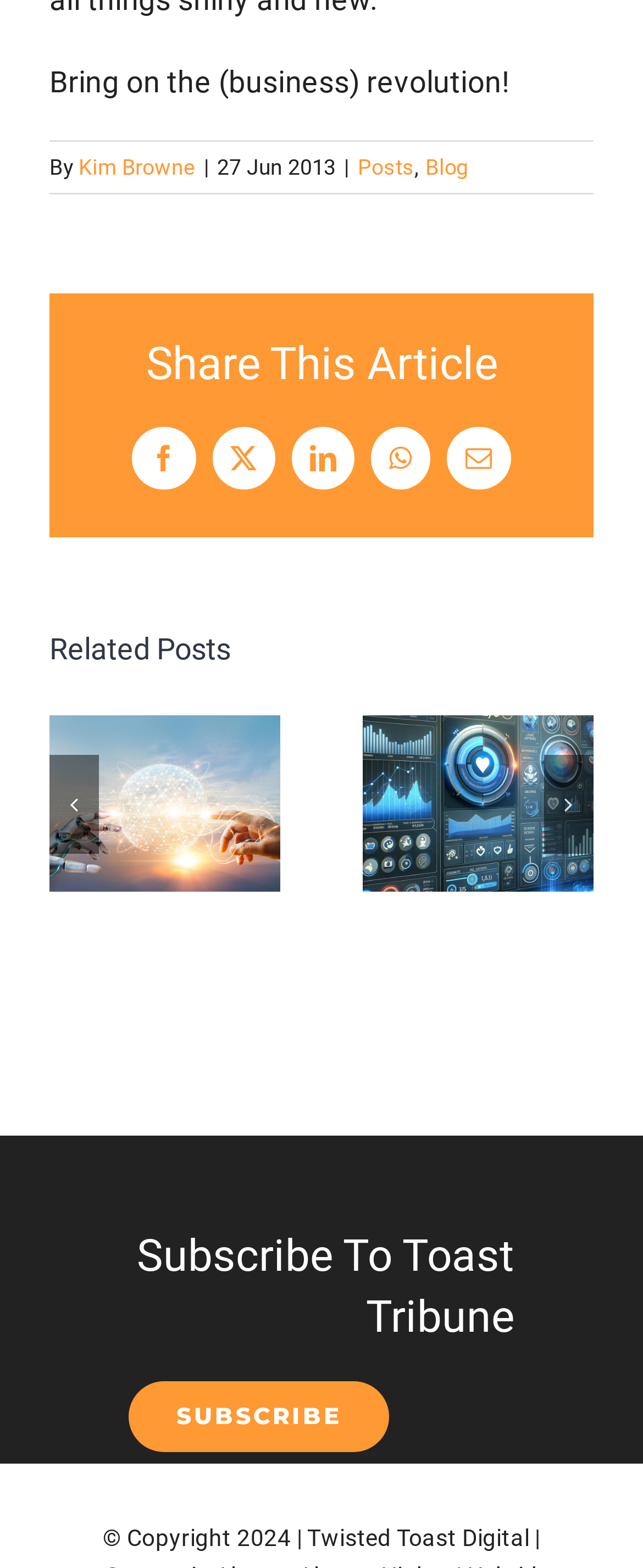Provide the bounding box coordinates of the section that needs to be clicked to accomplish the following instruction: "Click on the 'Posts' link."

[0.557, 0.099, 0.645, 0.114]